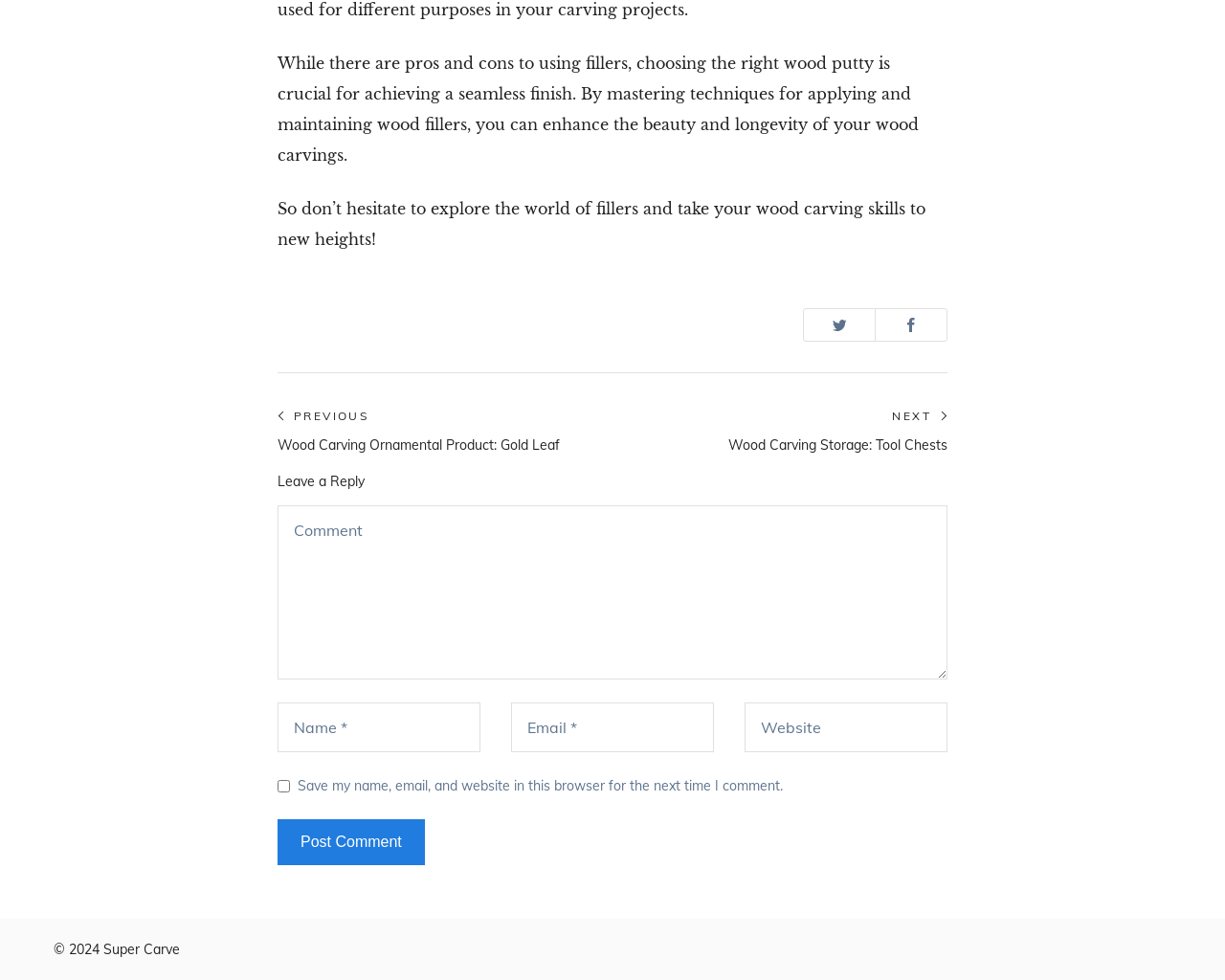Please provide a detailed answer to the question below based on the screenshot: 
What can be done with the links at the top?

The links at the top have images of Twitter and Facebook, and their text is 'Share on Twitter' and 'Share on Facebook' respectively. This suggests that these links can be used to share the content on social media platforms.